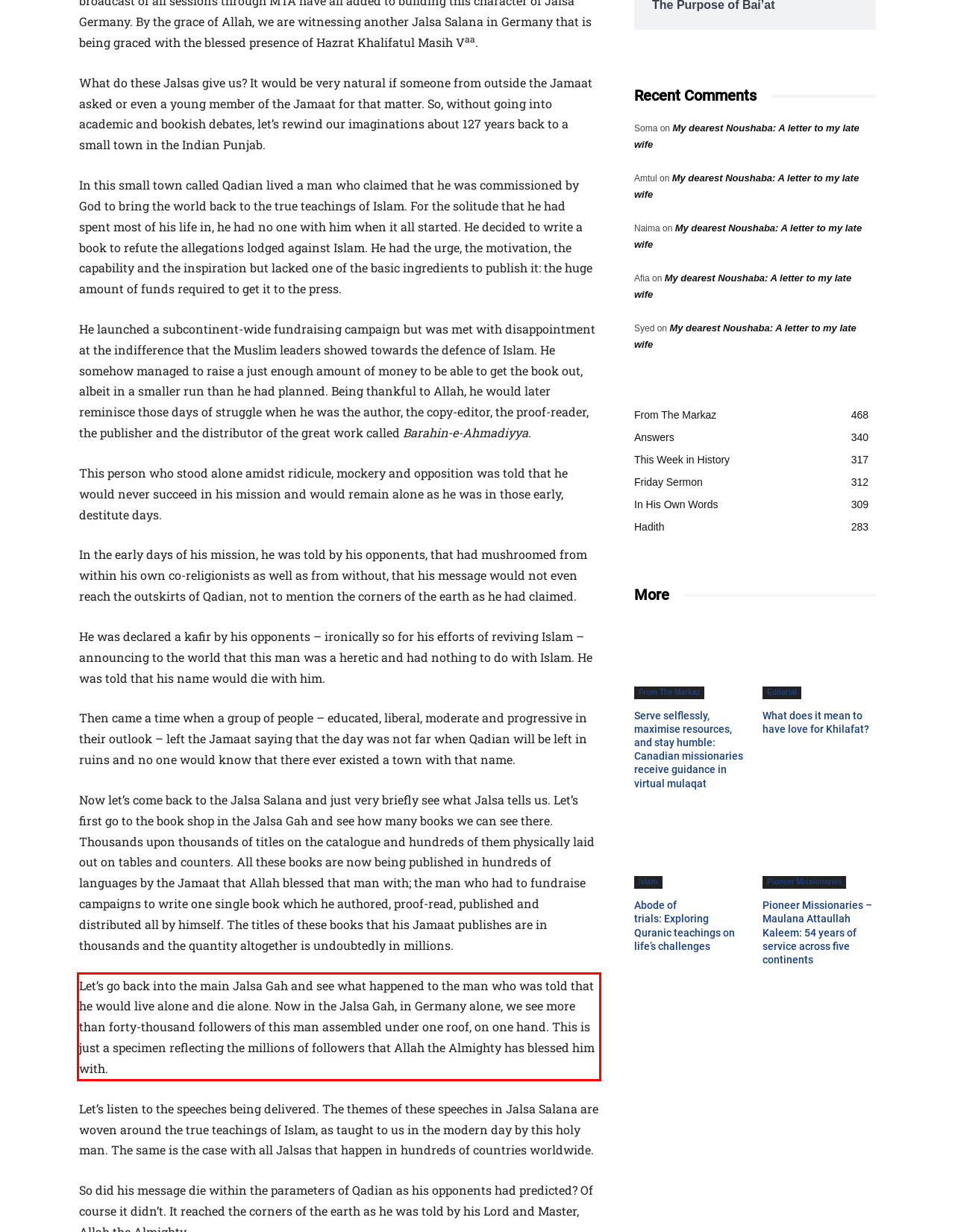Please examine the screenshot of the webpage and read the text present within the red rectangle bounding box.

Let’s go back into the main Jalsa Gah and see what happened to the man who was told that he would live alone and die alone. Now in the Jalsa Gah, in Germany alone, we see more than forty-thousand followers of this man assembled under one roof, on one hand. This is just a specimen reflecting the millions of followers that Allah the Almighty has blessed him with.